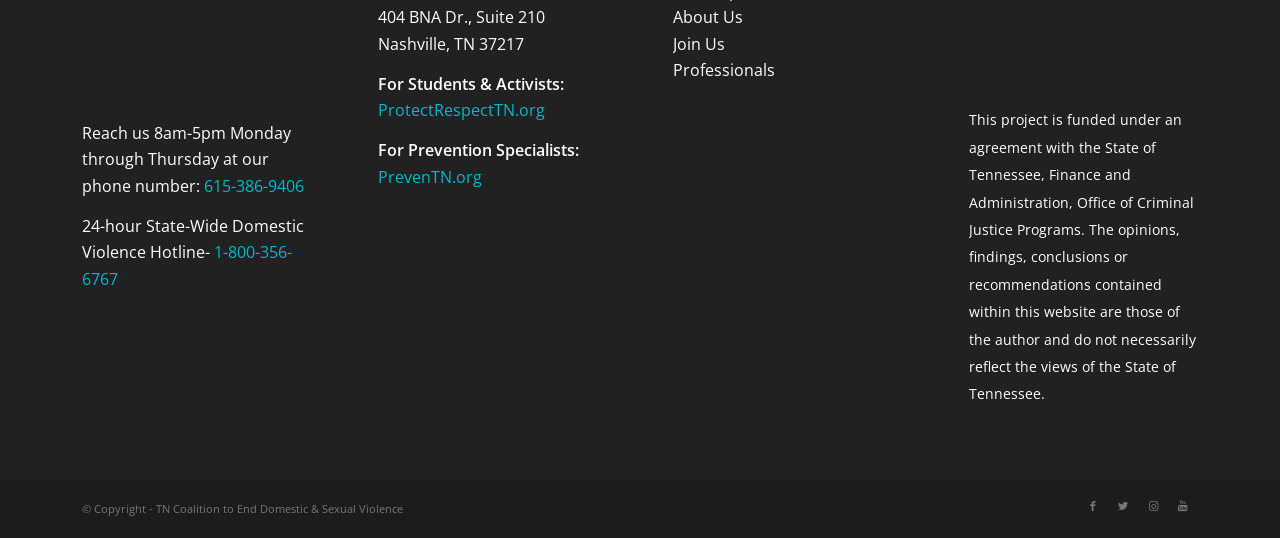Please identify the bounding box coordinates of the region to click in order to complete the given instruction: "subscribe to our emails". The coordinates should be four float numbers between 0 and 1, i.e., [left, top, right, bottom].

None